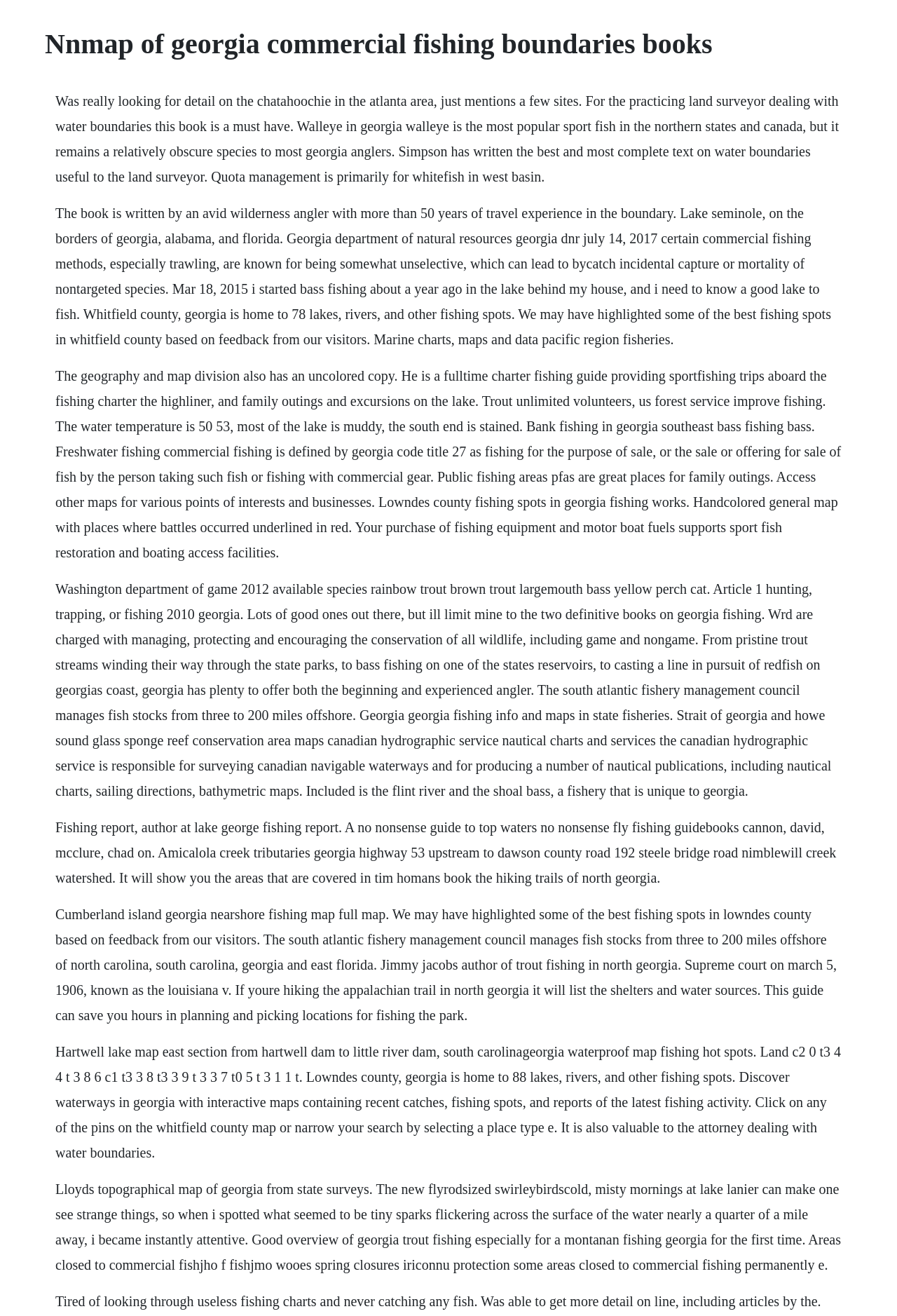Summarize the webpage with intricate details.

This webpage appears to be about fishing in Georgia, particularly focusing on commercial fishing boundaries and water boundaries. At the top of the page, there is a heading that reads "Nnmap of georgia commercial fishing boundaries books". 

Below the heading, there are six blocks of text that provide information about fishing in Georgia. The first block discusses the book "Nnmap of georgia commercial fishing boundaries" and its usefulness for land surveyors dealing with water boundaries. 

The second block talks about the author's experience with bass fishing in Lake Seminole and mentions the Georgia Department of Natural Resources. 

The third block discusses the geography and map division, charter fishing guides, and freshwater fishing in Georgia. 

The fourth block provides information about public fishing areas, fishing spots in Lowndes County, and the Washington Department of Game. 

The fifth block mentions the South Atlantic Fishery Management Council, Georgia fishing info and maps, and the Strait of Georgia and Howe Sound Glass Sponge Reef Conservation Area maps. 

The sixth block discusses fishing reports, guides, and maps for various locations in Georgia, including Lake George, Cumberland Island, and Hartwell Lake. 

Throughout the page, there are no images, but the text provides a wealth of information about fishing in Georgia, including book recommendations, fishing spots, and guides.